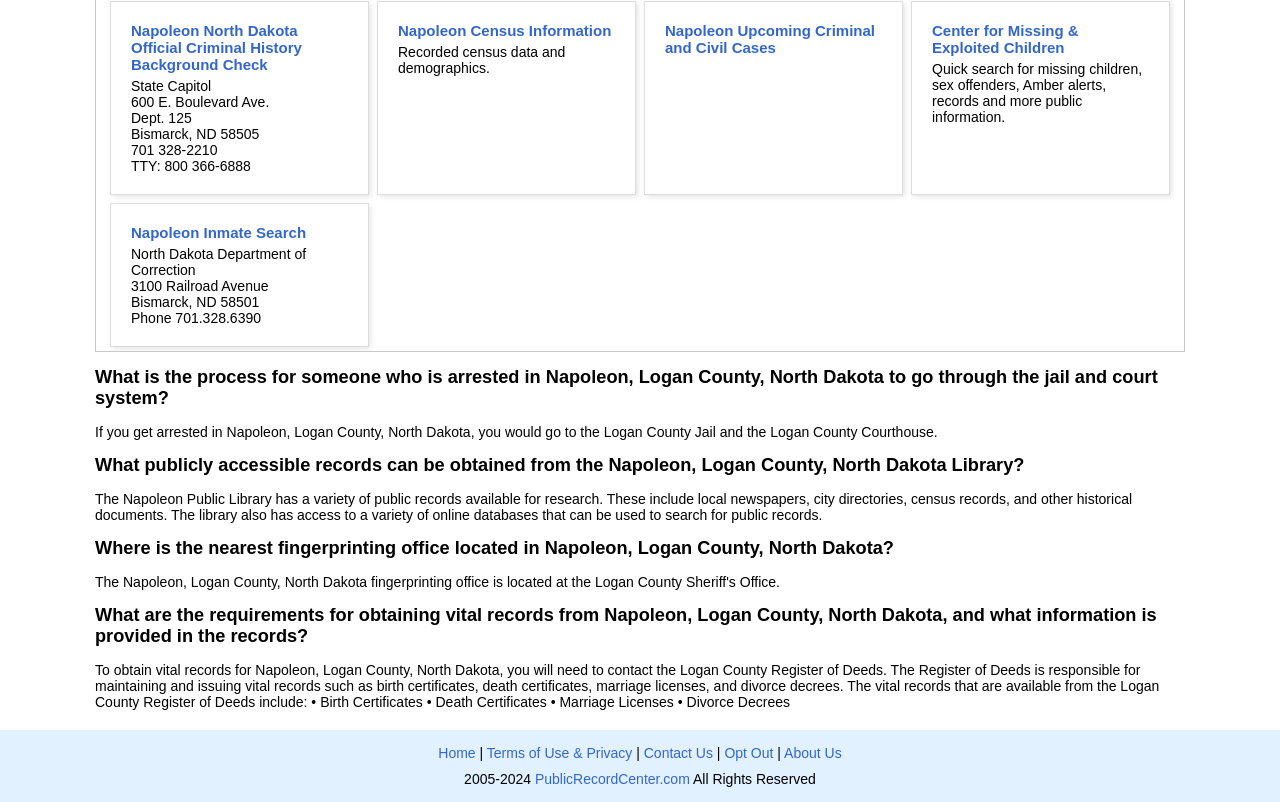Please provide the bounding box coordinates for the UI element as described: "Napoleon Census Information". The coordinates must be four floats between 0 and 1, represented as [left, top, right, bottom].

[0.311, 0.028, 0.478, 0.049]